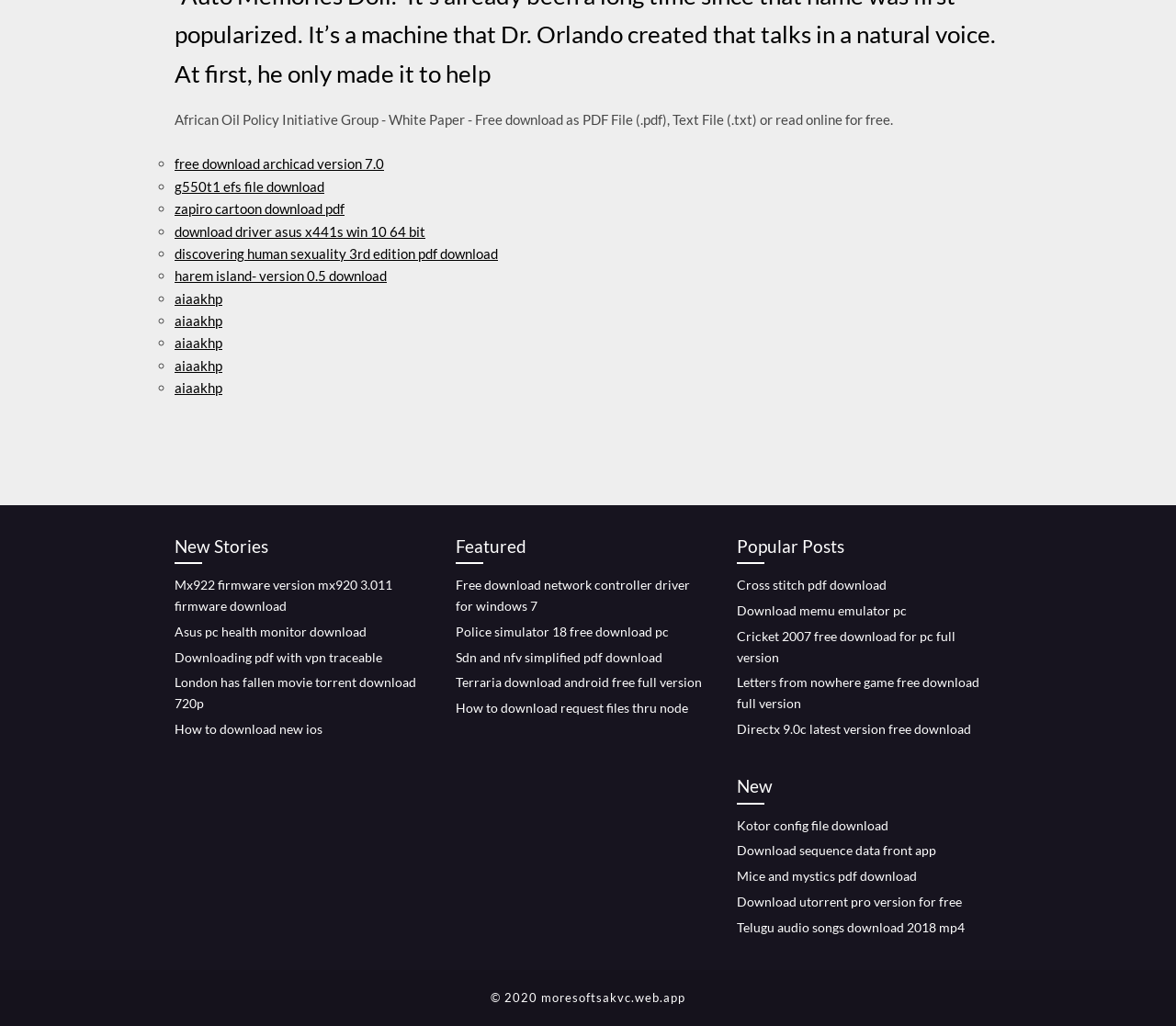Please specify the bounding box coordinates of the element that should be clicked to execute the given instruction: 'Click on free download archicad version 7.0'. Ensure the coordinates are four float numbers between 0 and 1, expressed as [left, top, right, bottom].

[0.148, 0.152, 0.327, 0.168]